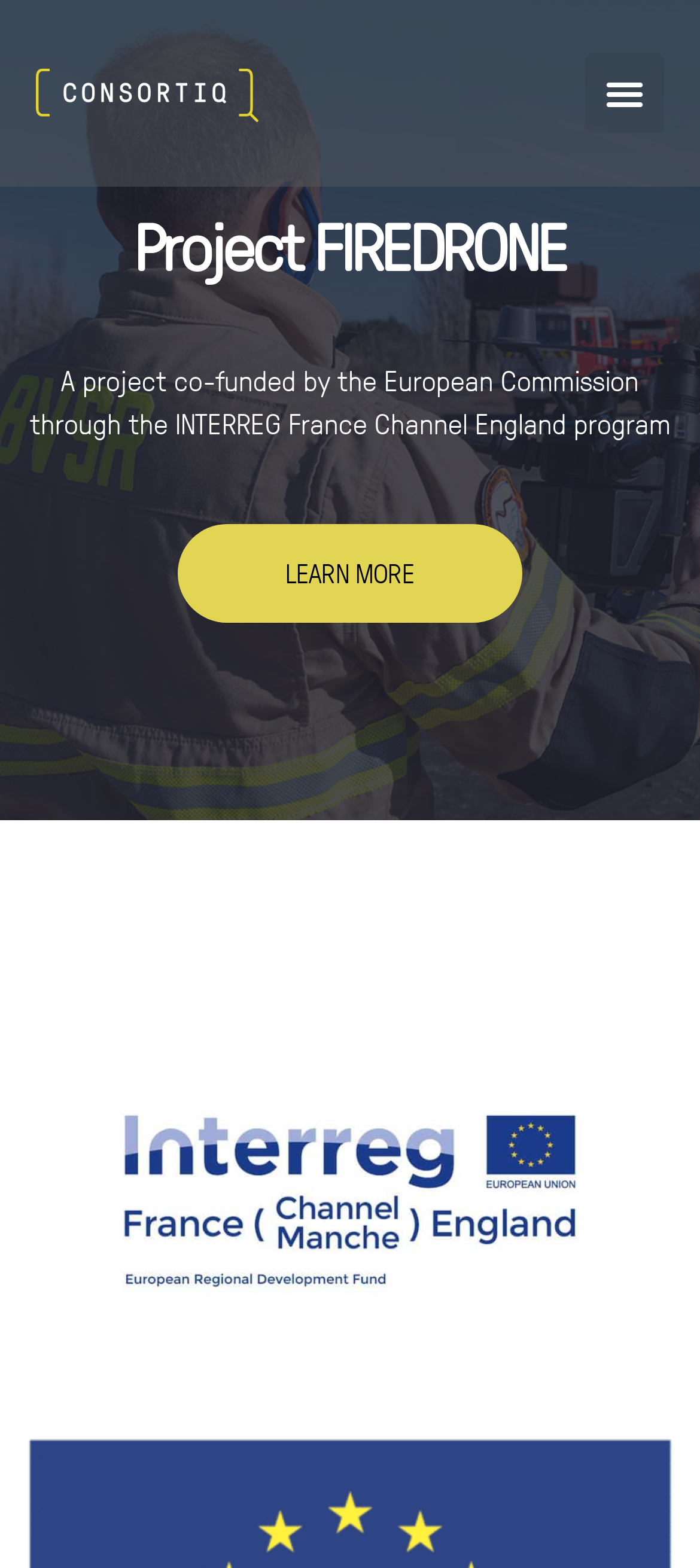Find the UI element described as: "Learn More" and predict its bounding box coordinates. Ensure the coordinates are four float numbers between 0 and 1, [left, top, right, bottom].

[0.254, 0.334, 0.746, 0.397]